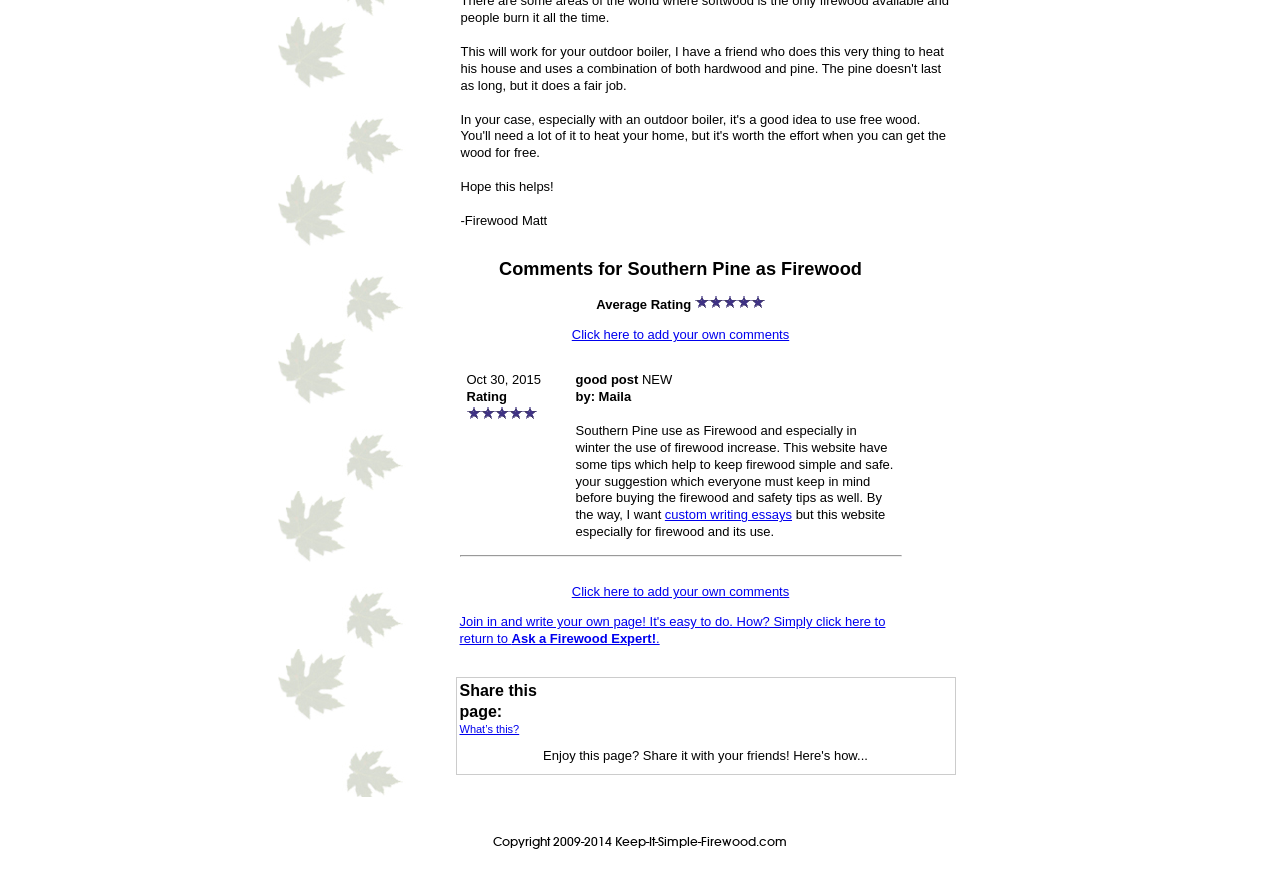Identify the bounding box of the HTML element described as: "What’s this?".

[0.359, 0.816, 0.406, 0.829]